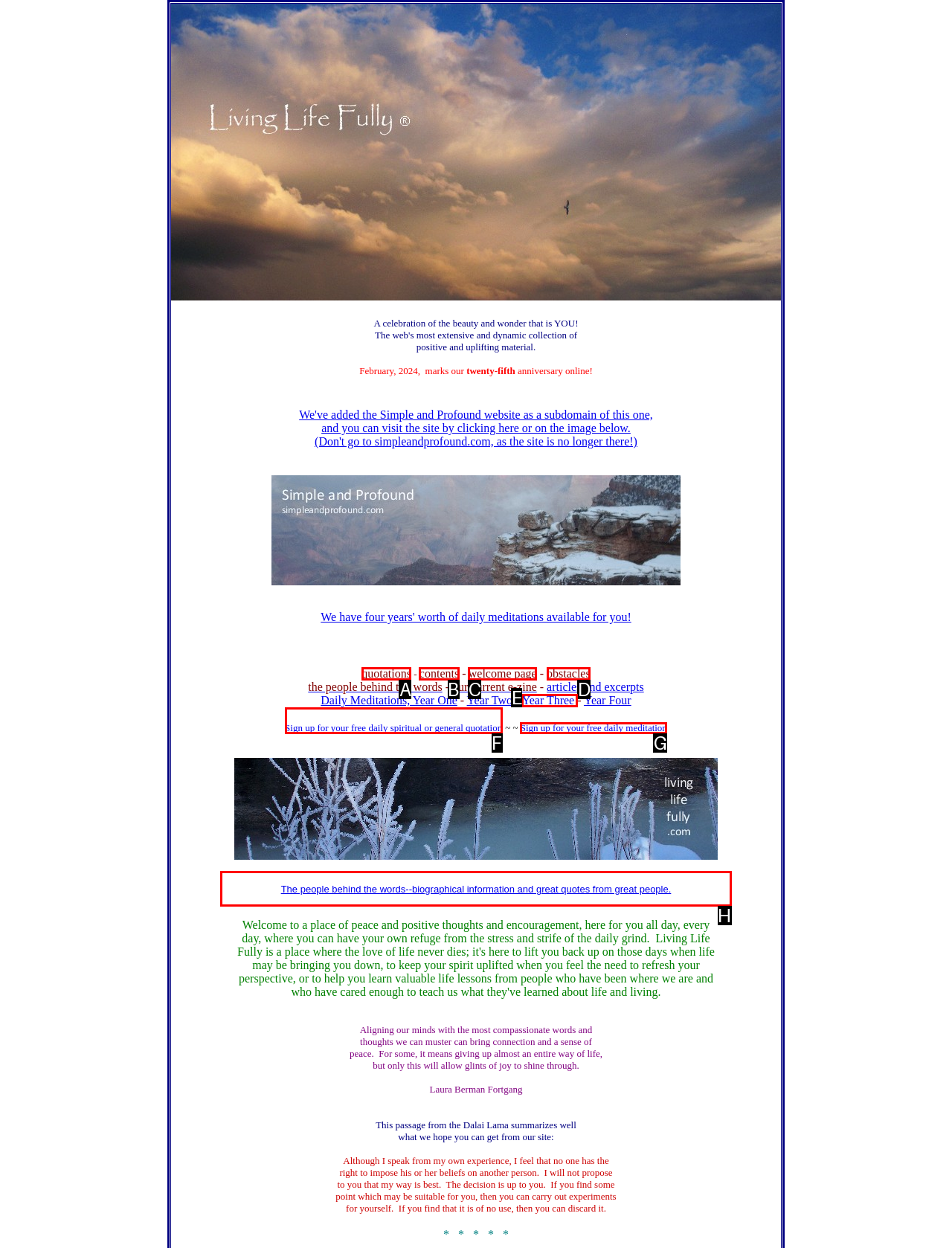Pick the right letter to click to achieve the task: Read the 'Welcome to a place of peace and positive thoughts' article
Answer with the letter of the correct option directly.

H